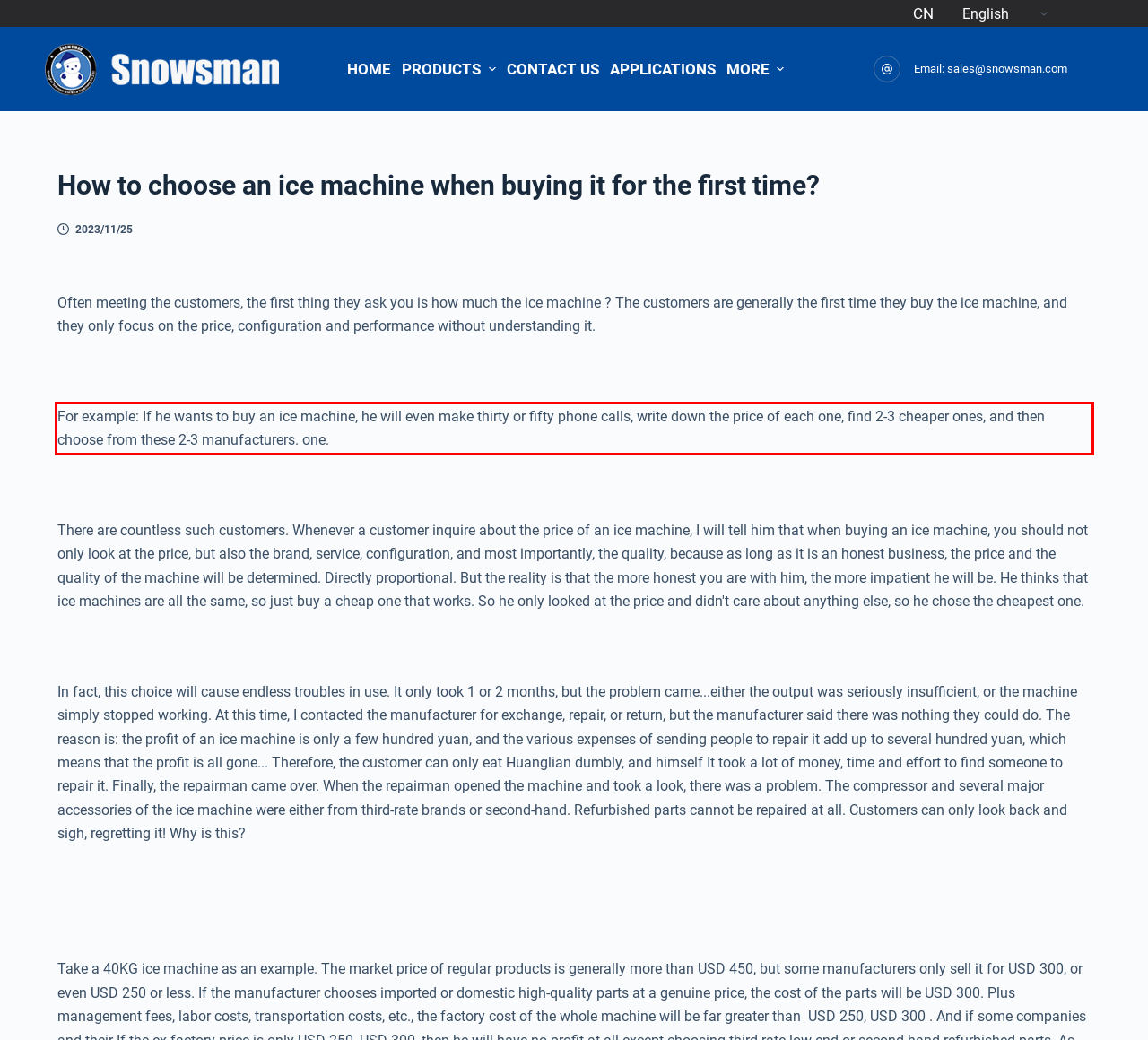Please examine the webpage screenshot containing a red bounding box and use OCR to recognize and output the text inside the red bounding box.

For example: If he wants to buy an ice machine, he will even make thirty or fifty phone calls, write down the price of each one, find 2-3 cheaper ones, and then choose from these 2-3 manufacturers. one.